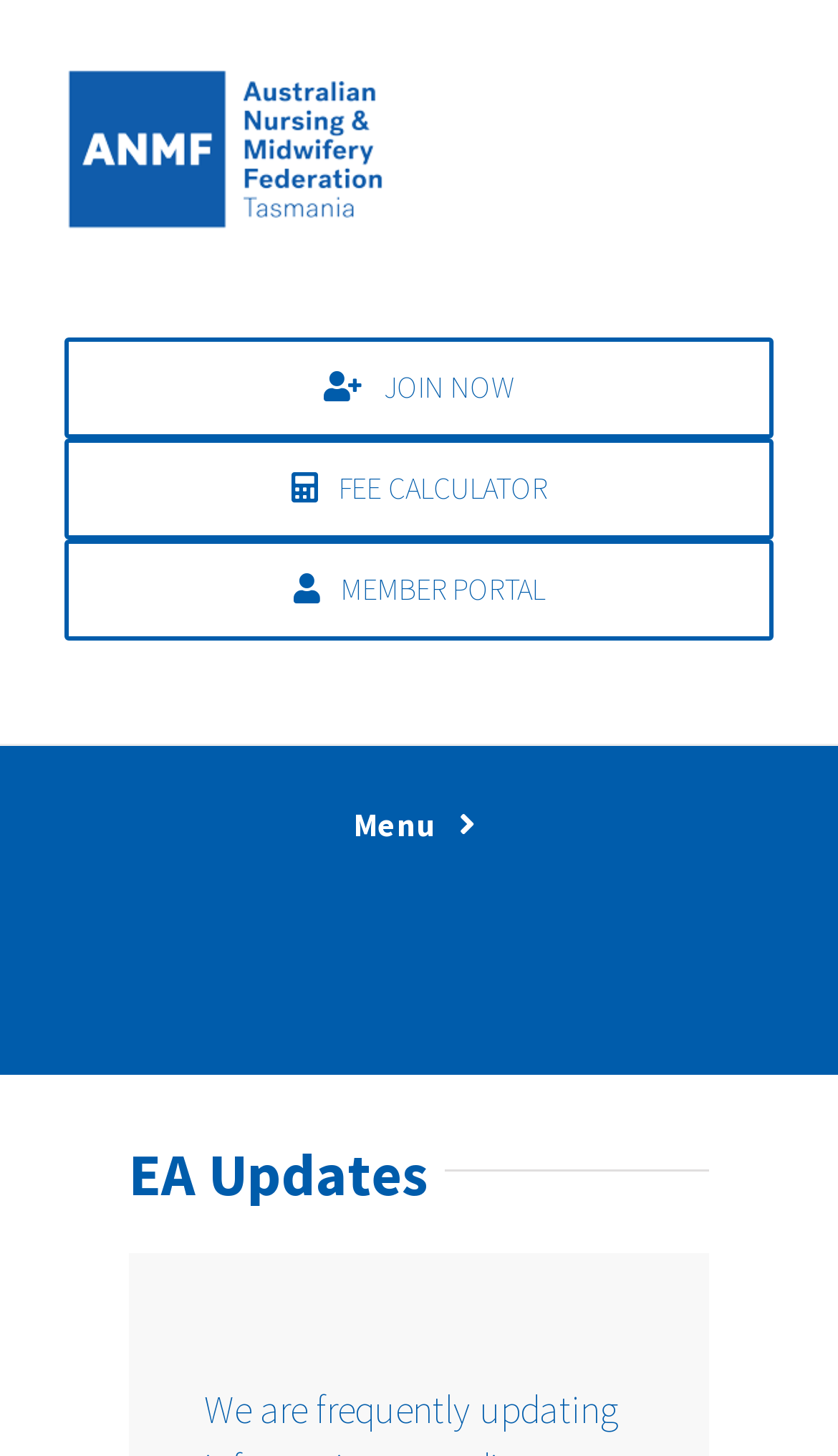Find the bounding box coordinates of the area to click in order to follow the instruction: "Input your email".

None